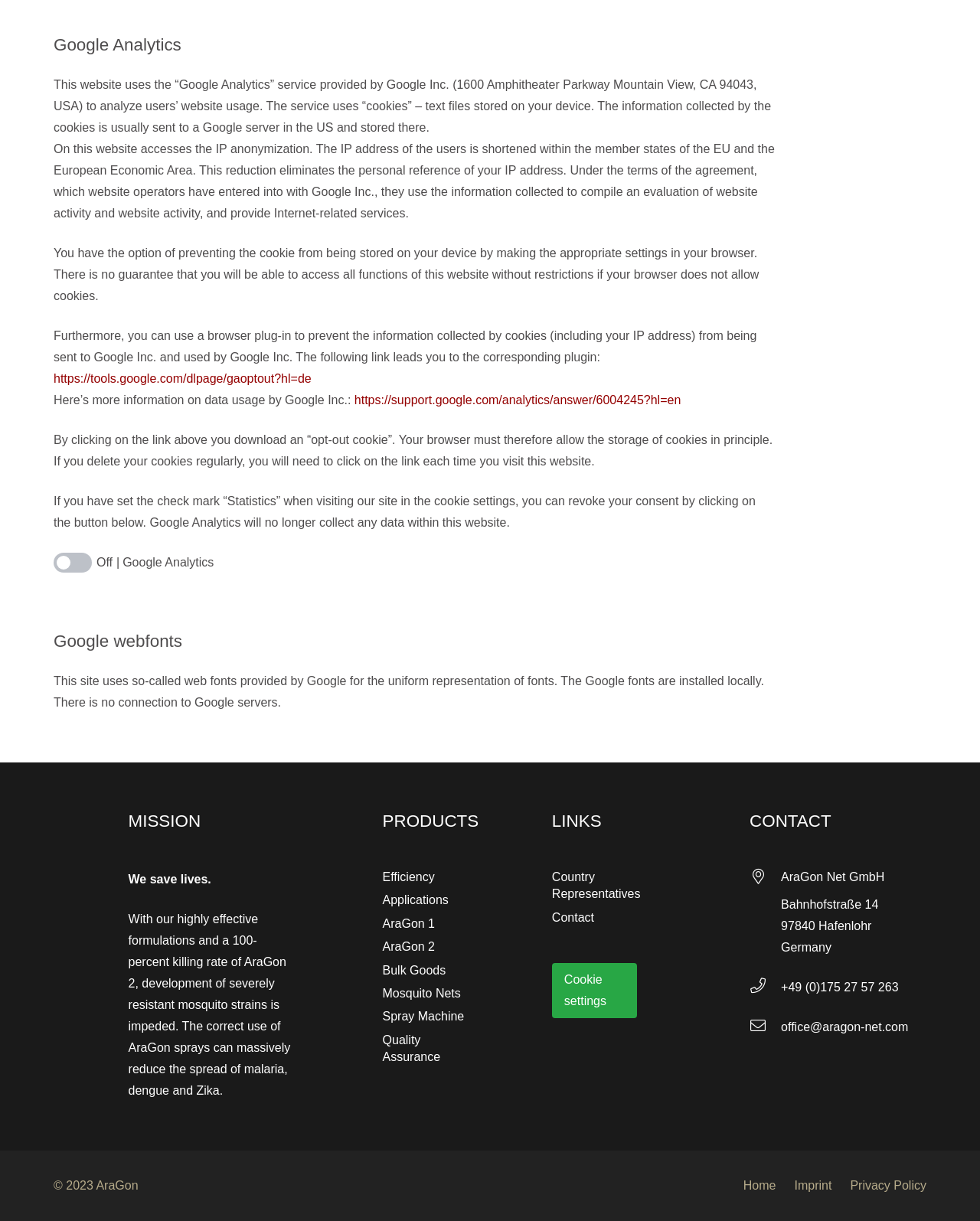Provide the bounding box for the UI element matching this description: "Contact".

[0.563, 0.746, 0.606, 0.757]